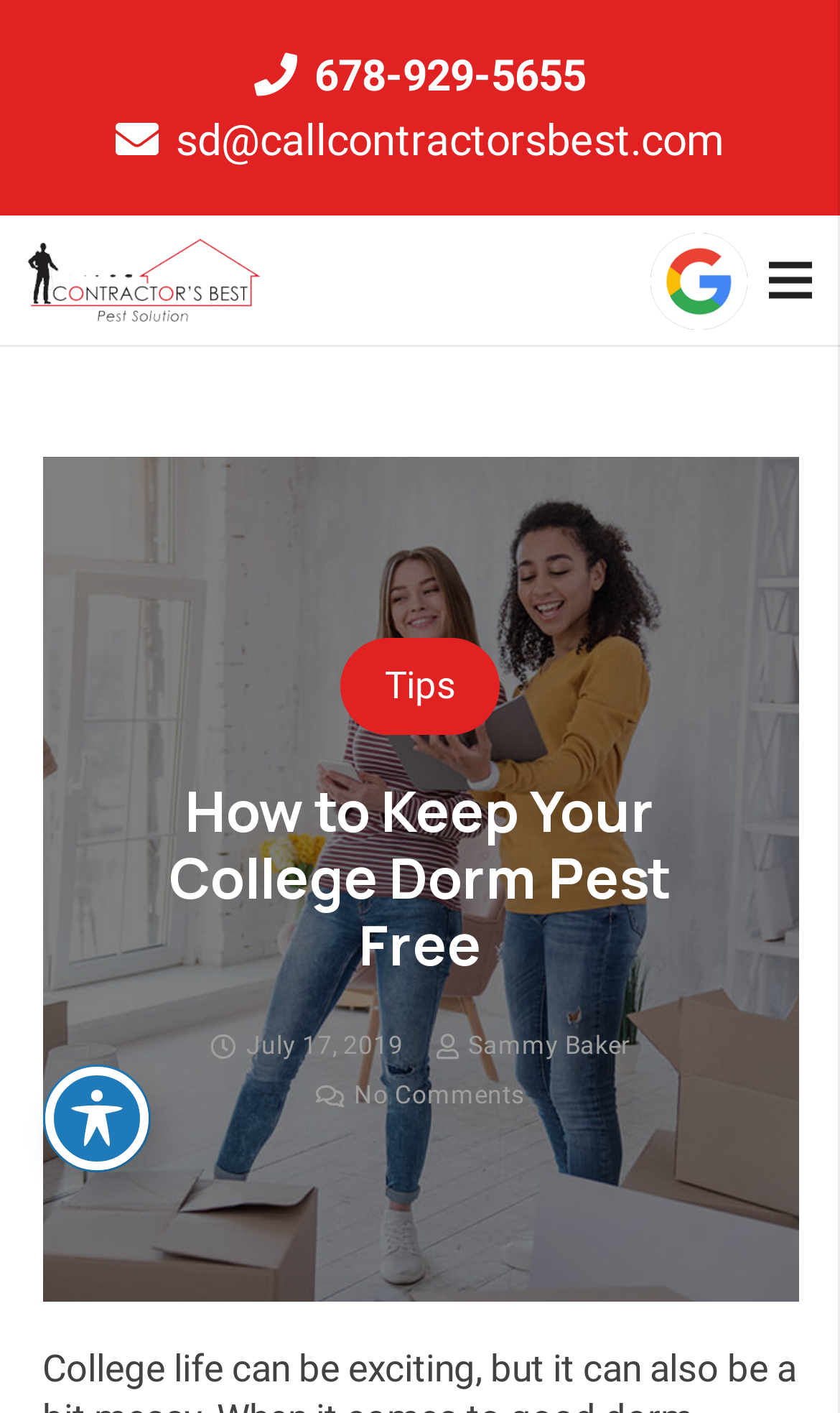Using the information in the image, give a detailed answer to the following question: What is the email address on the webpage?

I found the email address by looking at the StaticText element with the text 'sd@callcontractorsbest.com' which is located at the top of the webpage.